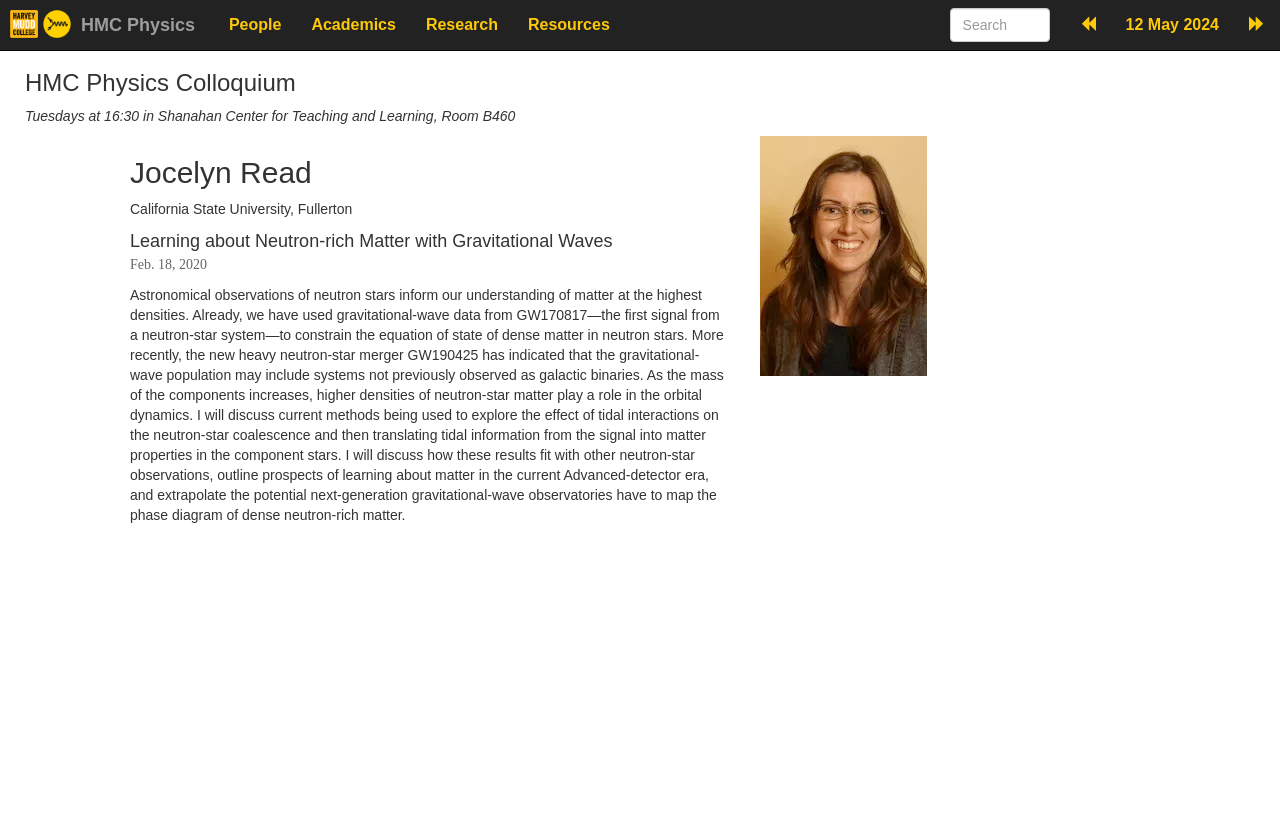How many links are there in the top navigation bar?
Refer to the image and respond with a one-word or short-phrase answer.

5